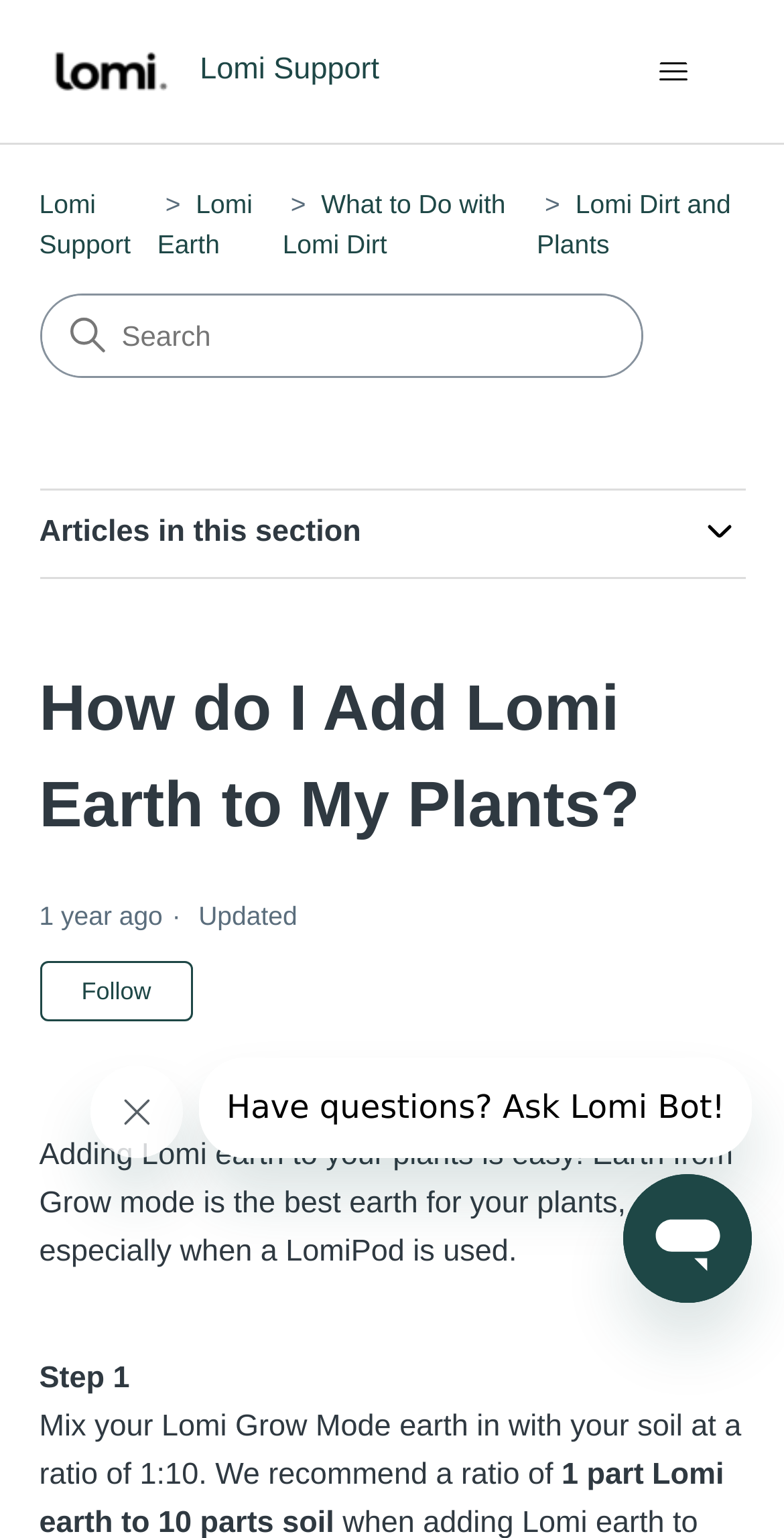Provide a single word or phrase to answer the given question: 
What is the purpose of a LomiPod?

For using Lomi earth with plants